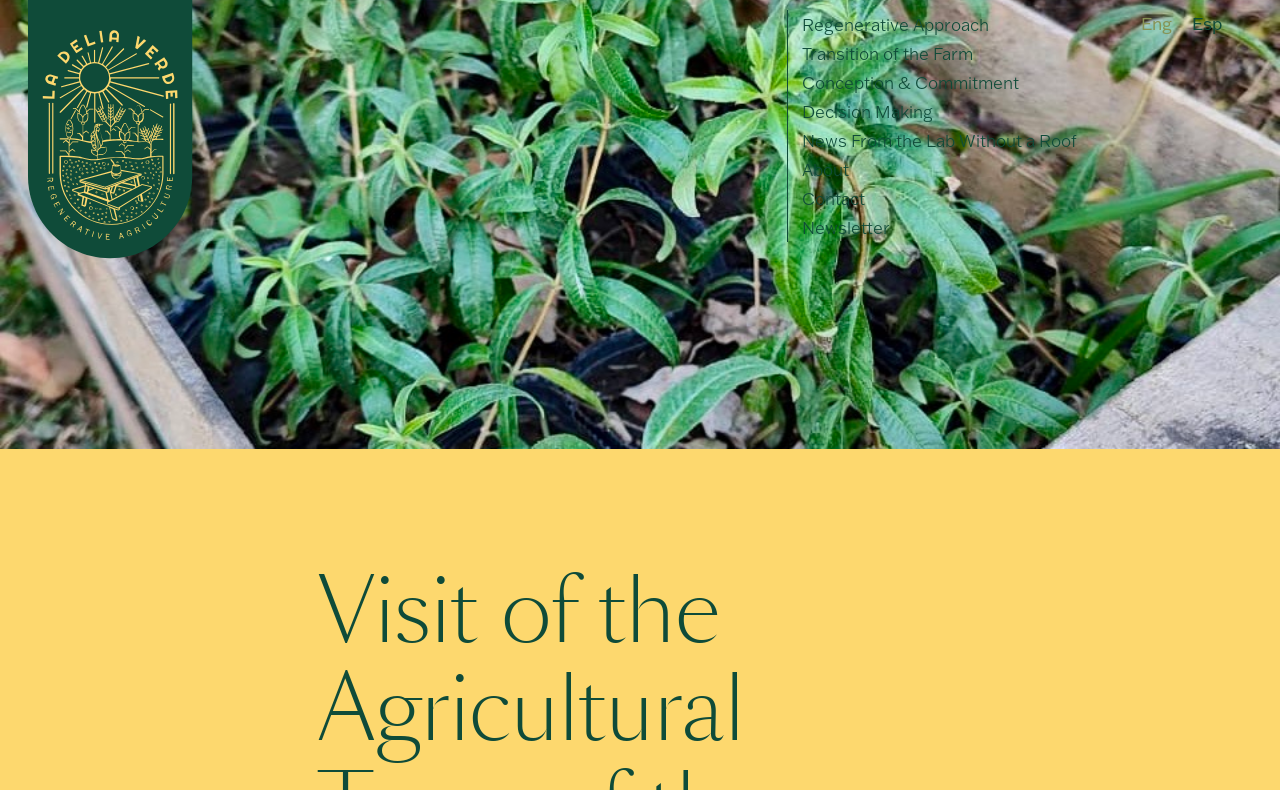Determine the primary headline of the webpage.

Visit of the Agricultural Team of the German Embassy & Verbena Tea Production Kick-off